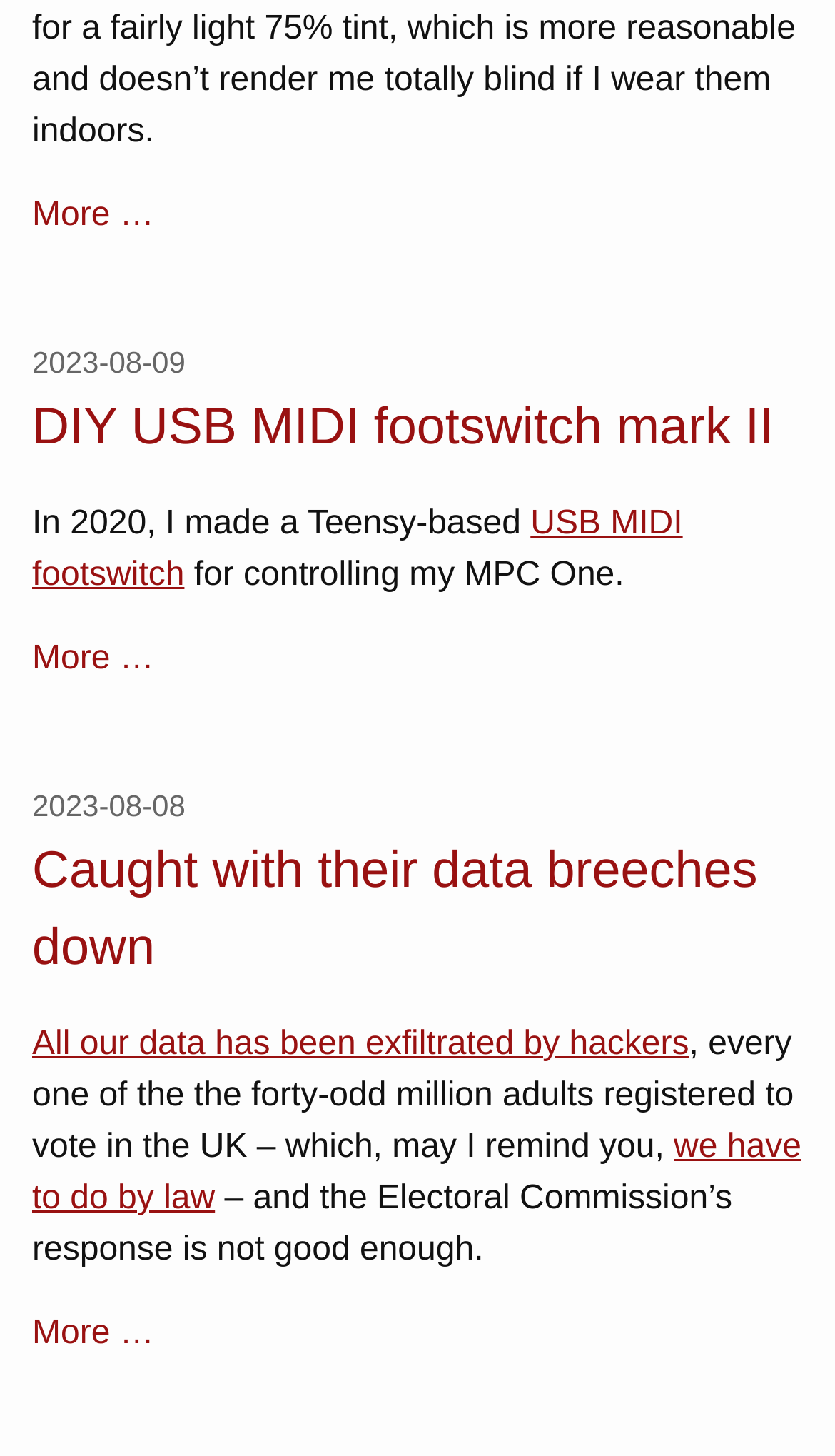Determine the bounding box coordinates of the region I should click to achieve the following instruction: "Visit 'DIY USB MIDI footswitch mark II'". Ensure the bounding box coordinates are four float numbers between 0 and 1, i.e., [left, top, right, bottom].

[0.038, 0.268, 0.962, 0.321]